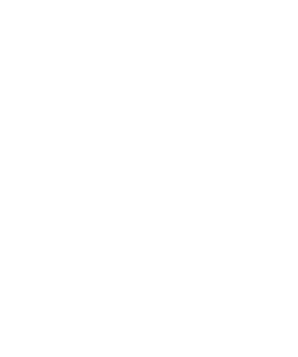Can you look at the image and give a comprehensive answer to the question:
What does the logo represent?

The logo represents a commitment to quality and craftsmanship, encapsulating the essence of the brand's offerings, which is reflected in its innovative designs and high-performance products.